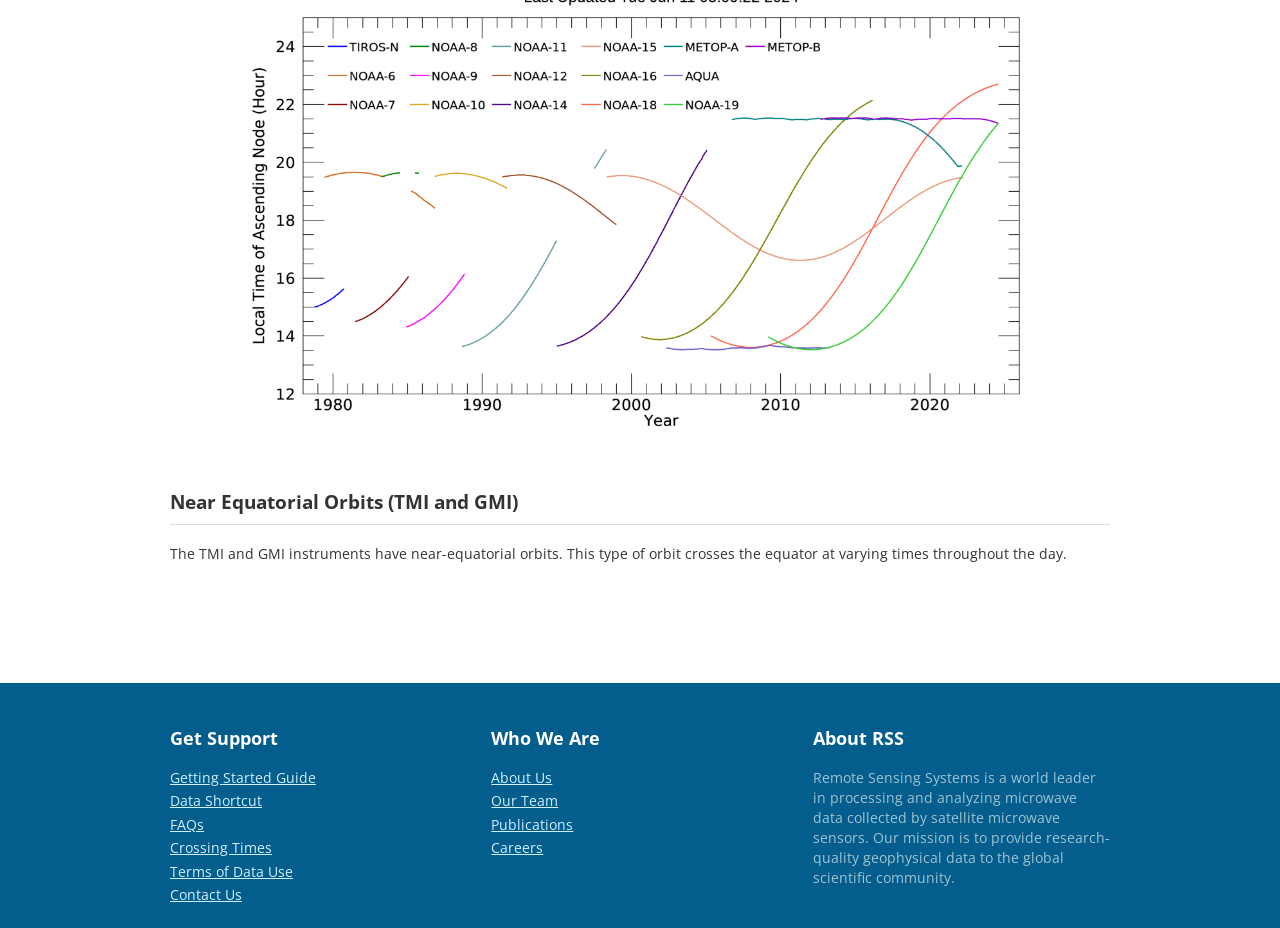For the following element description, predict the bounding box coordinates in the format (top-left x, top-left y, bottom-right x, bottom-right y). All values should be floating point numbers between 0 and 1. Description: Getting Started Guide

[0.133, 0.827, 0.365, 0.849]